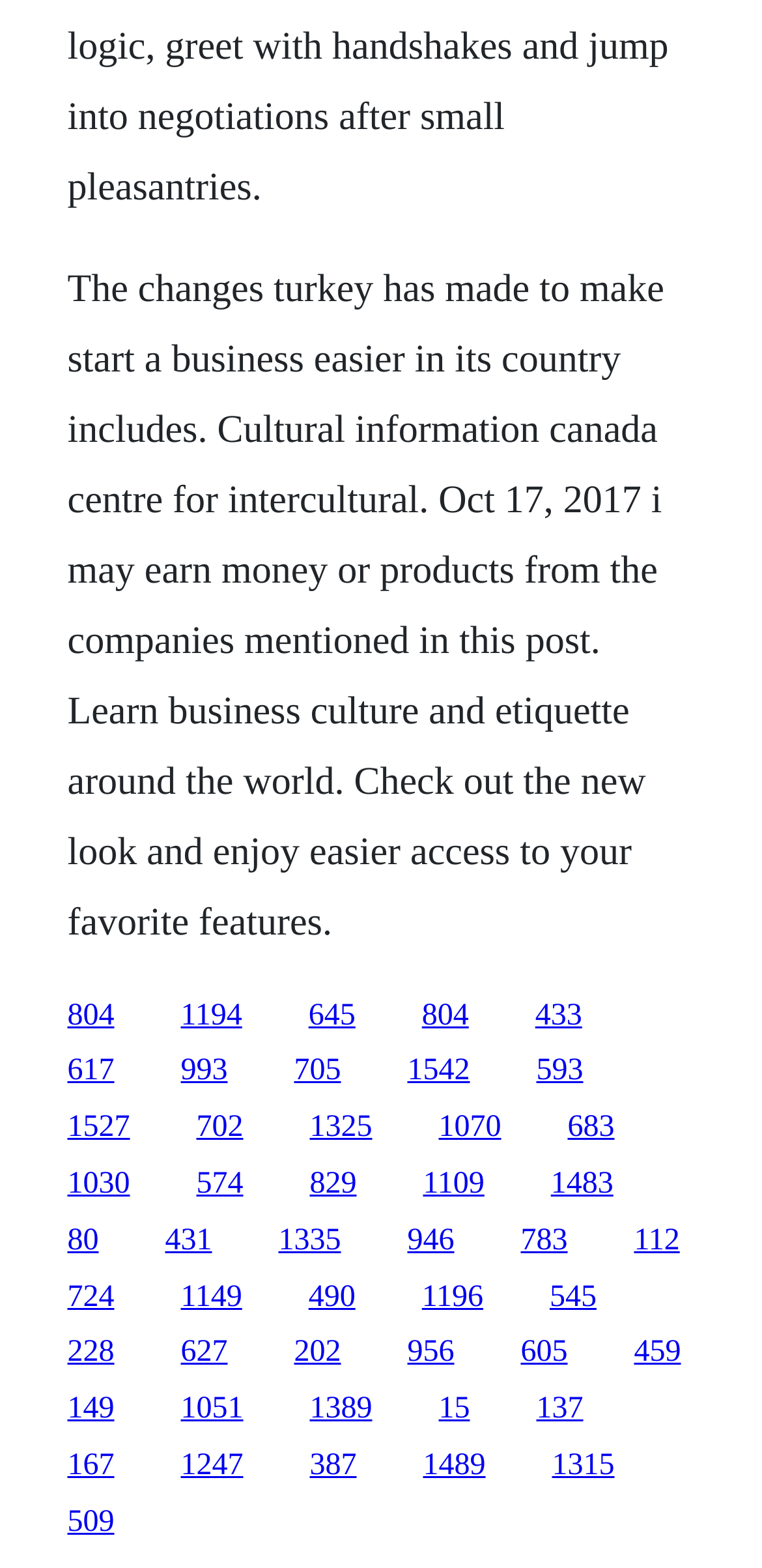Can you pinpoint the bounding box coordinates for the clickable element required for this instruction: "Visit the Cultural information Canada centre for intercultural"? The coordinates should be four float numbers between 0 and 1, i.e., [left, top, right, bottom].

[0.237, 0.637, 0.318, 0.658]